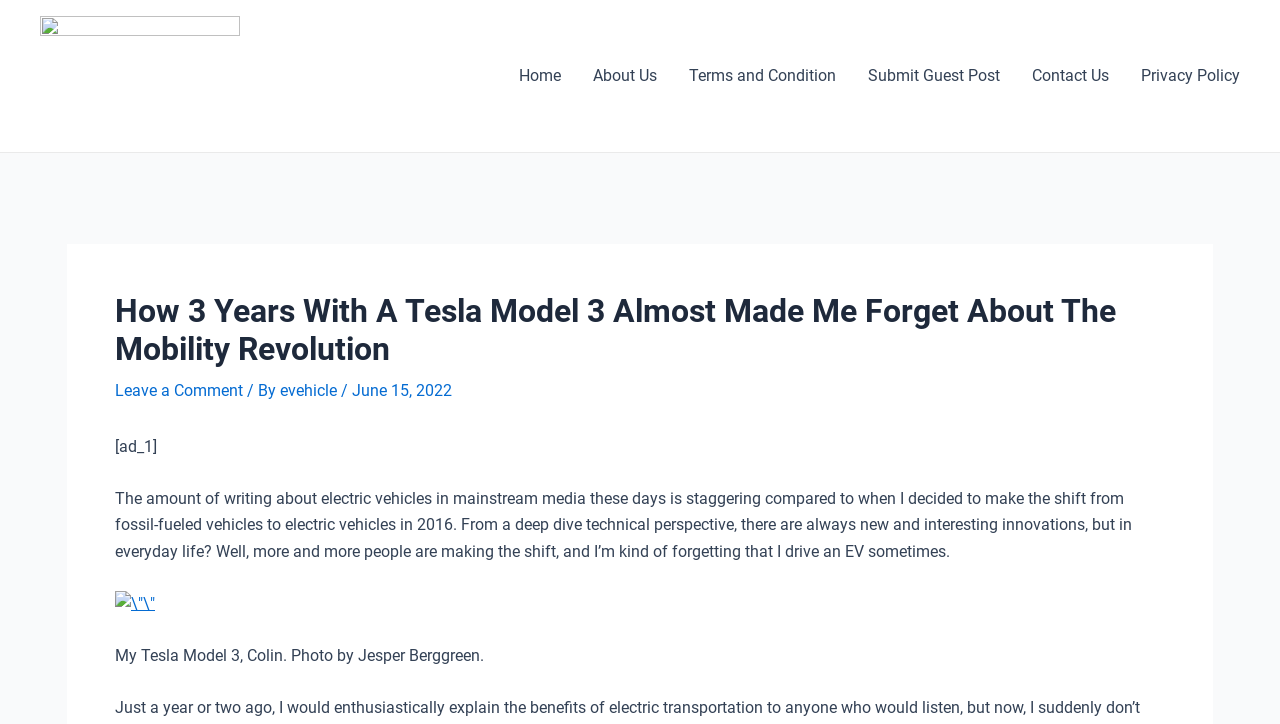From the details in the image, provide a thorough response to the question: What is the date of the article?

I found the date 'June 15, 2022' next to the author's name 'evehicle'.